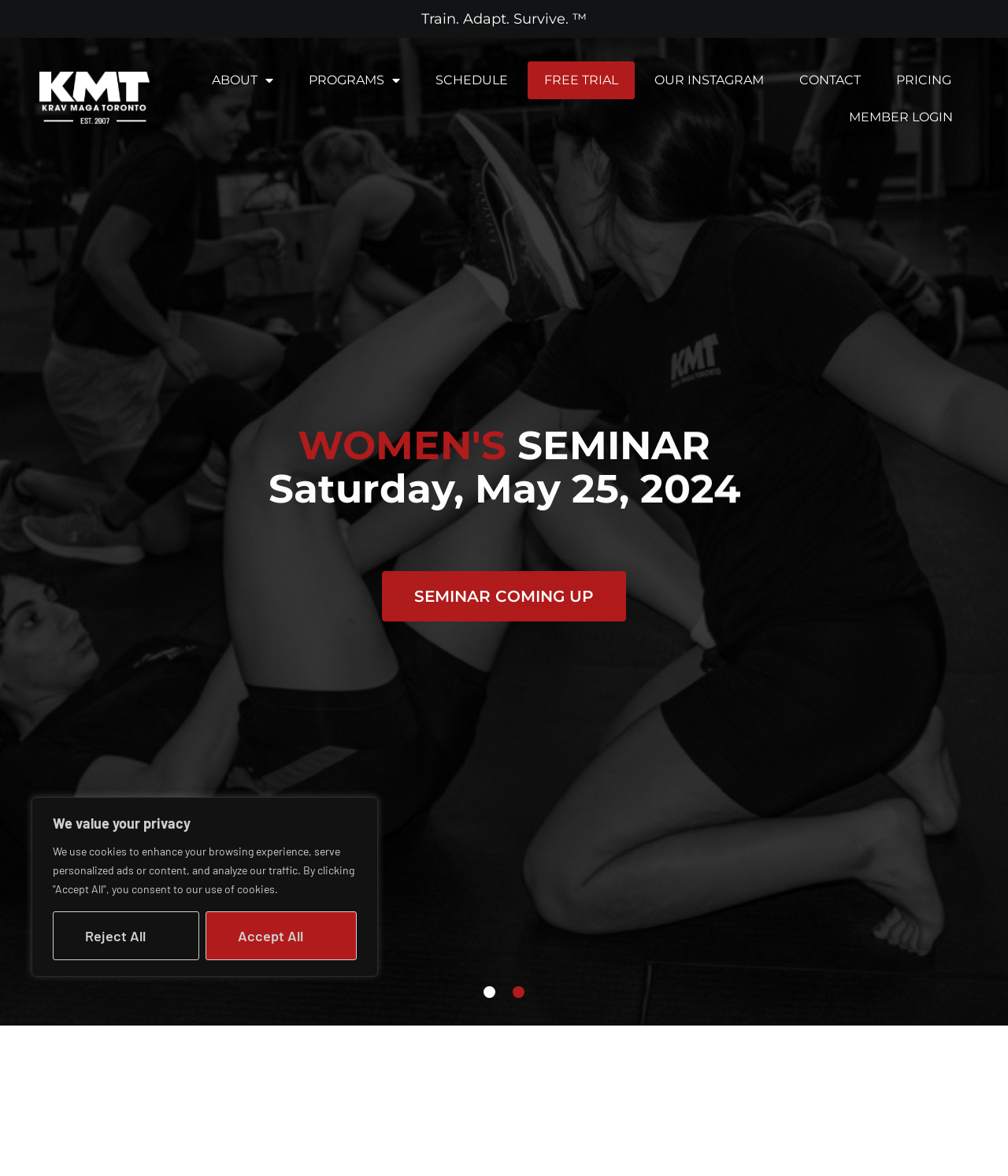Give a one-word or short phrase answer to the question: 
How many navigation links are available?

8